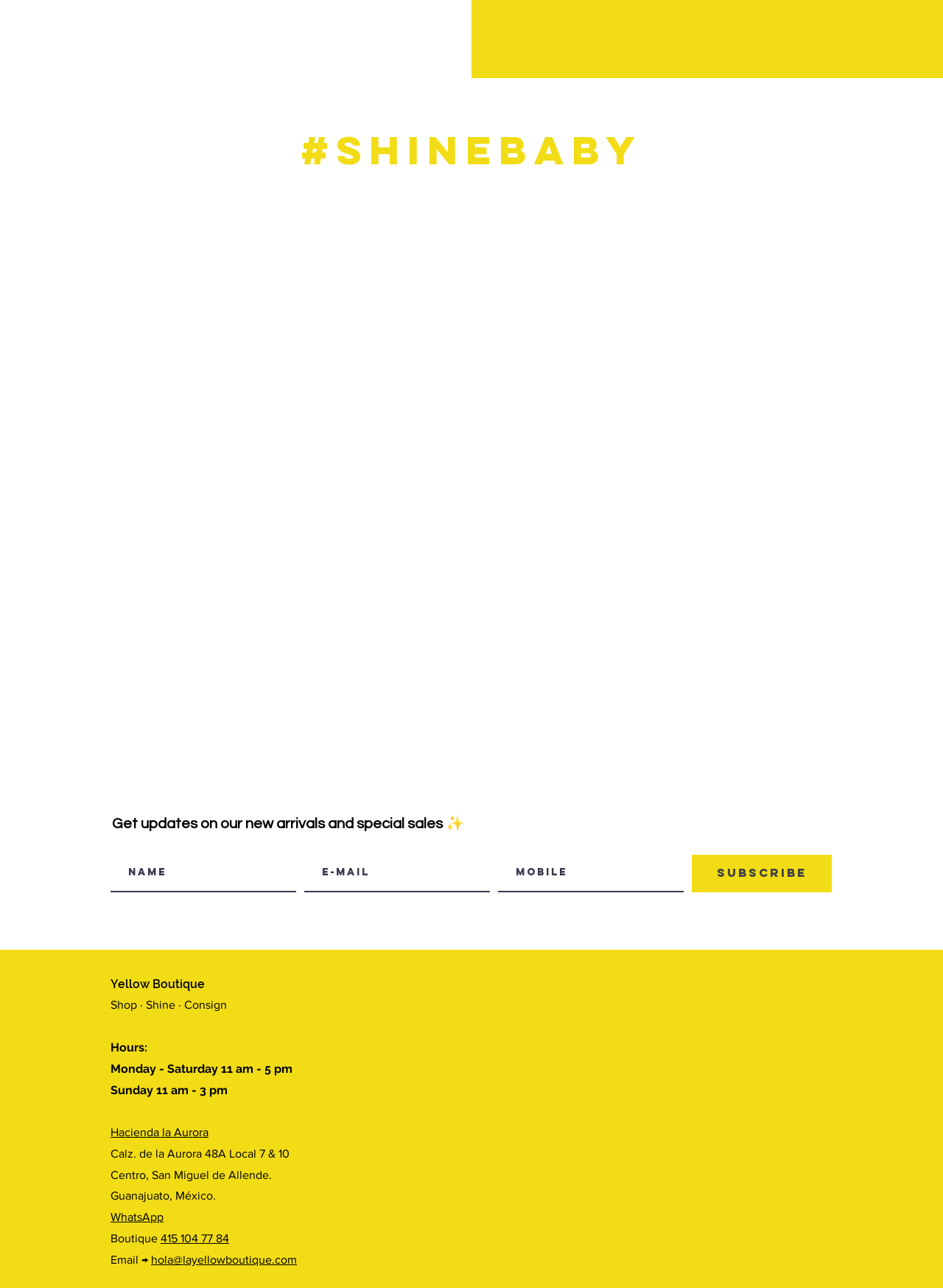Kindly determine the bounding box coordinates for the clickable area to achieve the given instruction: "Subscribe to the newsletter".

[0.734, 0.663, 0.882, 0.693]